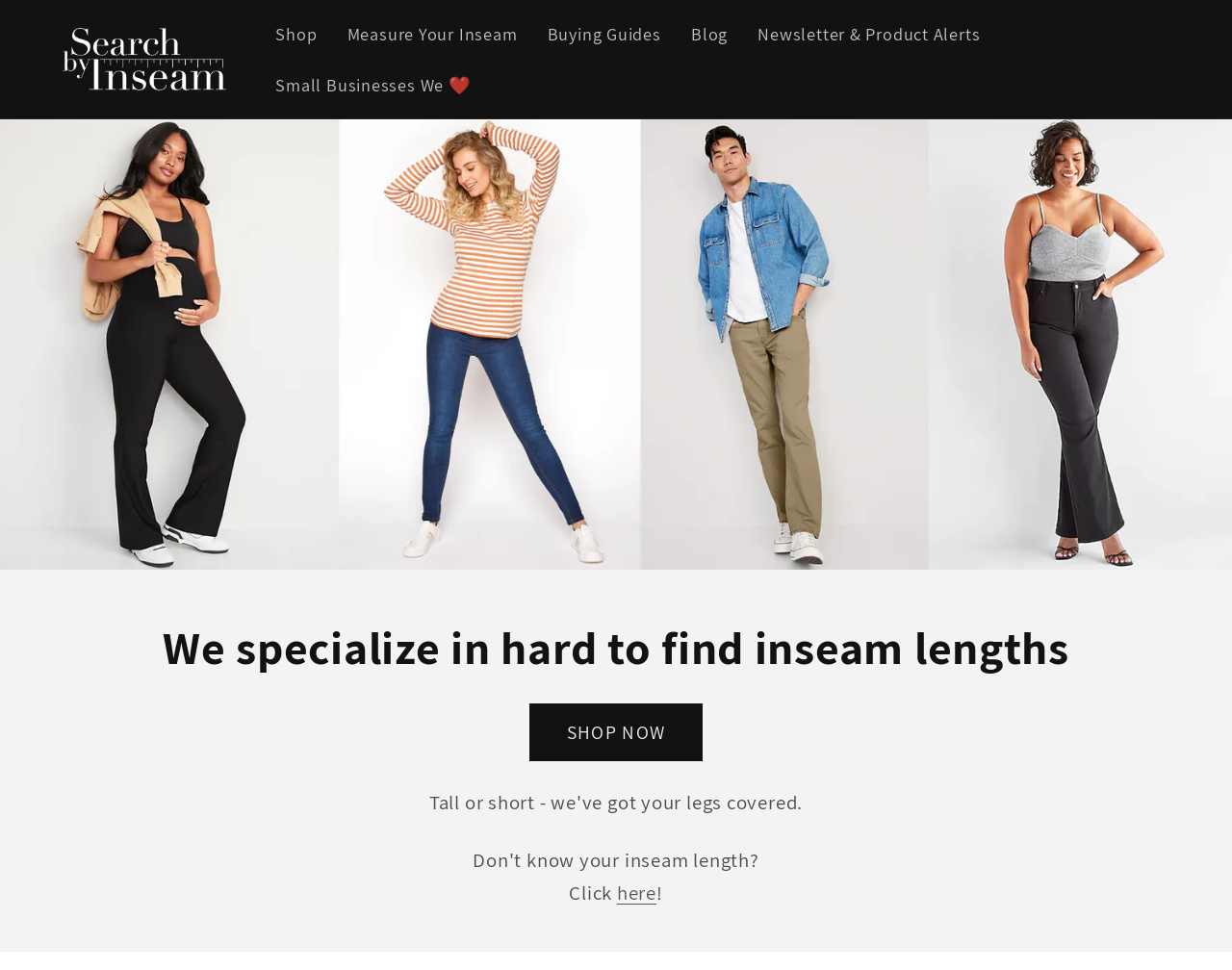Please give a one-word or short phrase response to the following question: 
Are there any resources for small businesses on this website?

Yes